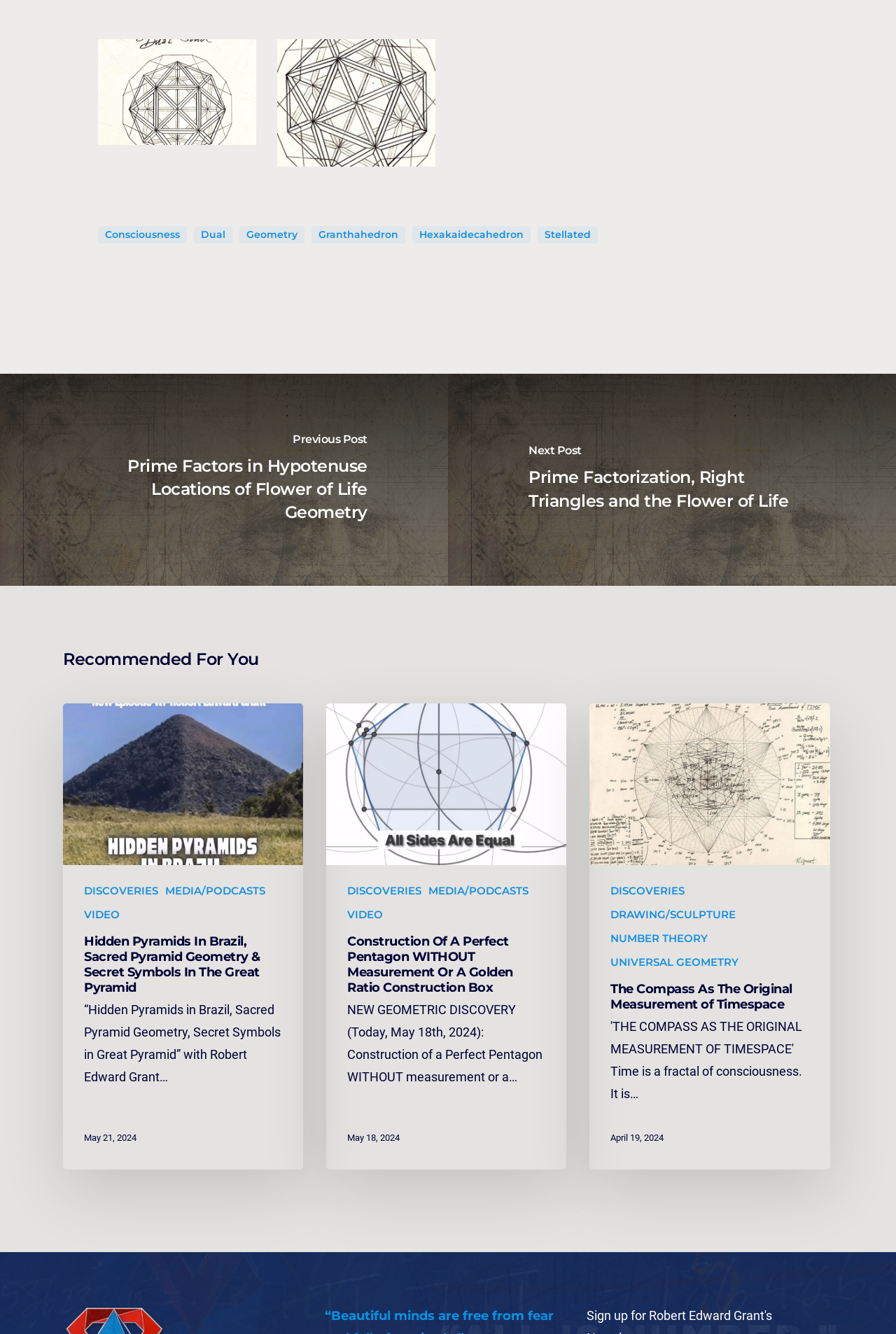What is the category of the link 'DISCOVERIES'?
Provide a detailed answer to the question using information from the image.

I found multiple instances of the link 'DISCOVERIES' on the webpage, and based on its location and context, I can infer that it is a menu item or a category.